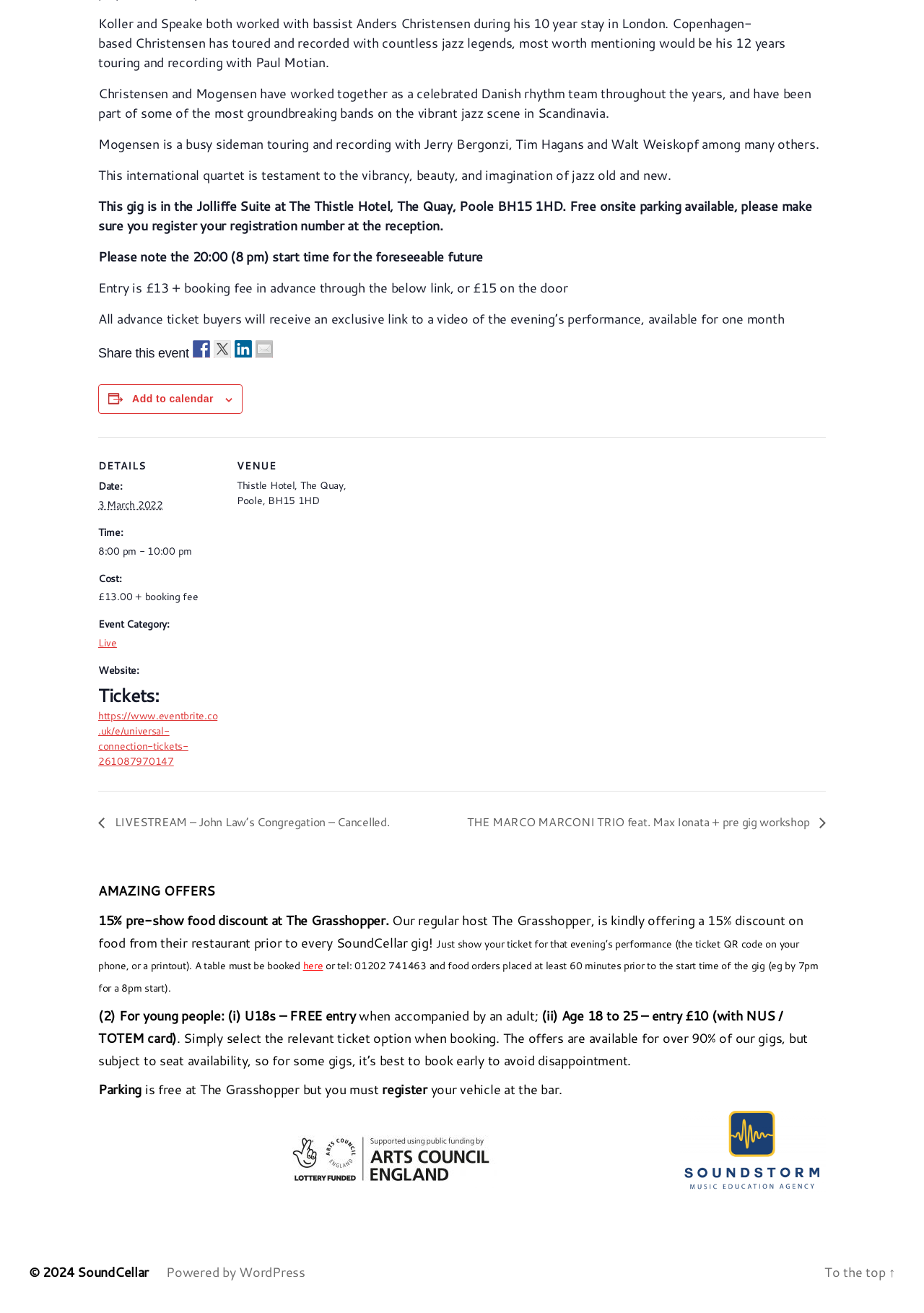Examine the screenshot and answer the question in as much detail as possible: Where is the event taking place?

I found the answer by looking at the 'VENUE' section of the webpage, which mentions 'Thistle Hotel, The Quay, Poole, BH15 1HD' as the venue name.